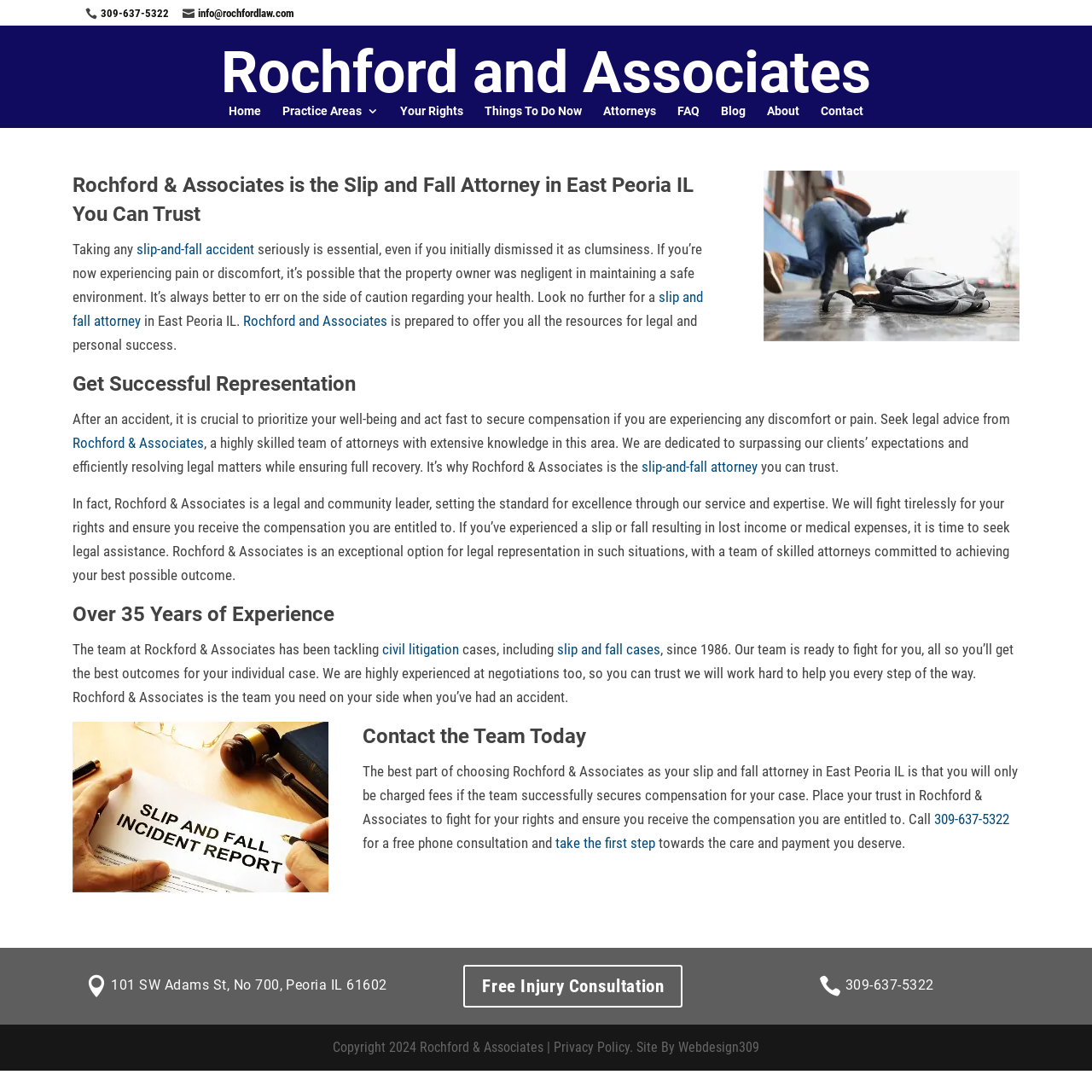Pinpoint the bounding box coordinates of the clickable area needed to execute the instruction: "Visit the home page". The coordinates should be specified as four float numbers between 0 and 1, i.e., [left, top, right, bottom].

[0.209, 0.095, 0.239, 0.108]